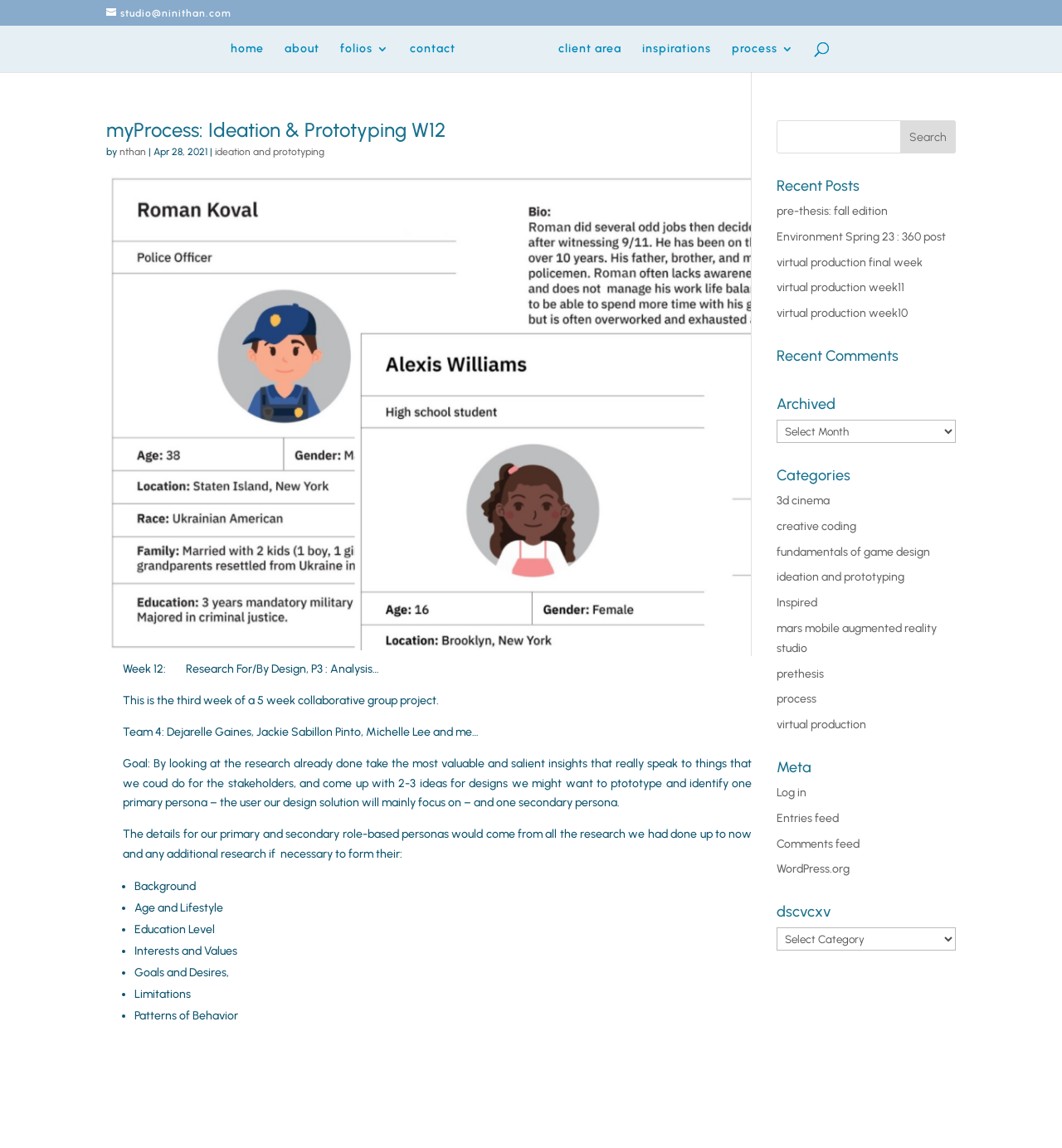Determine the bounding box coordinates of the clickable element necessary to fulfill the instruction: "View recent posts". Provide the coordinates as four float numbers within the 0 to 1 range, i.e., [left, top, right, bottom].

[0.731, 0.155, 0.9, 0.176]